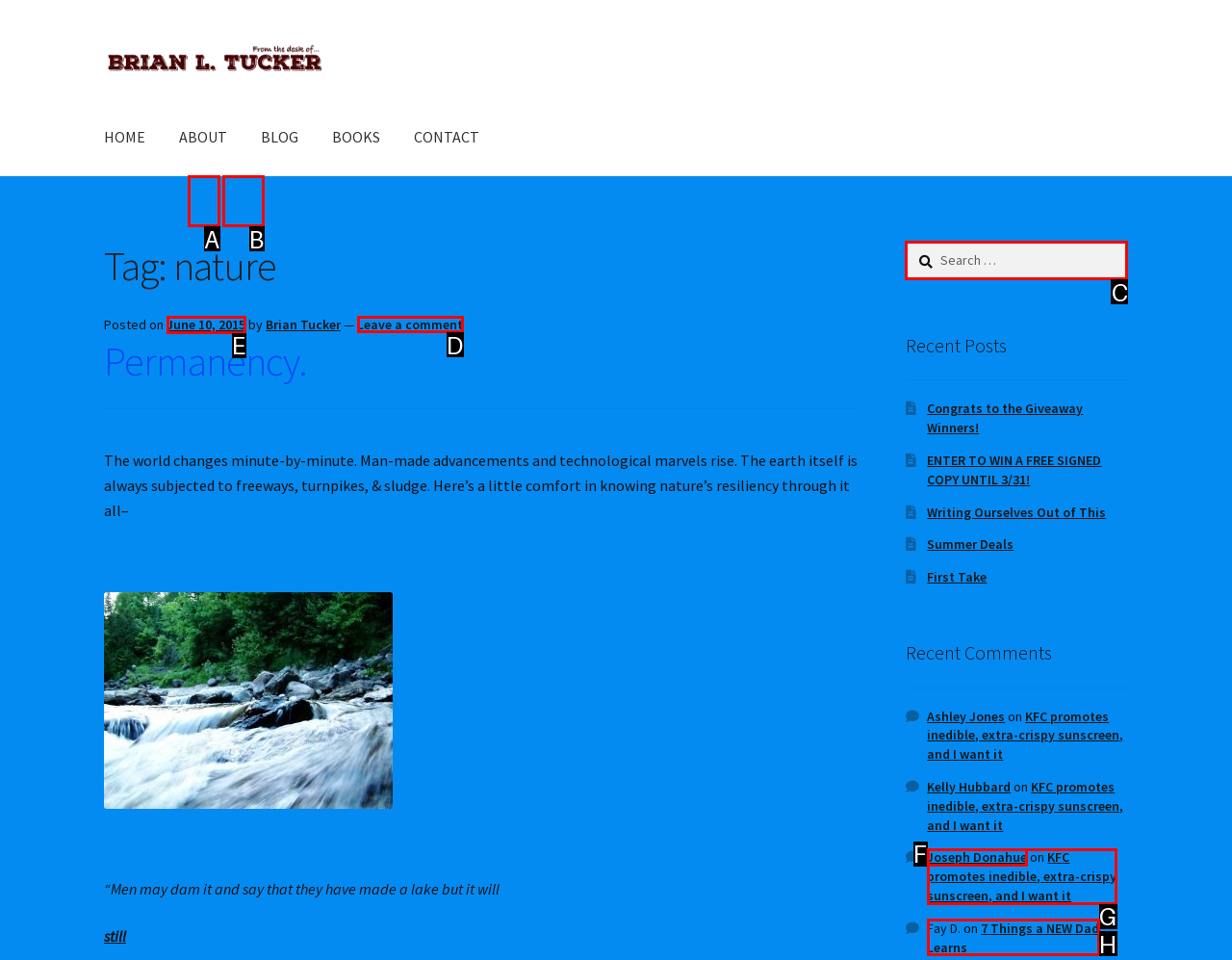What option should I click on to execute the task: Leave a comment? Give the letter from the available choices.

D